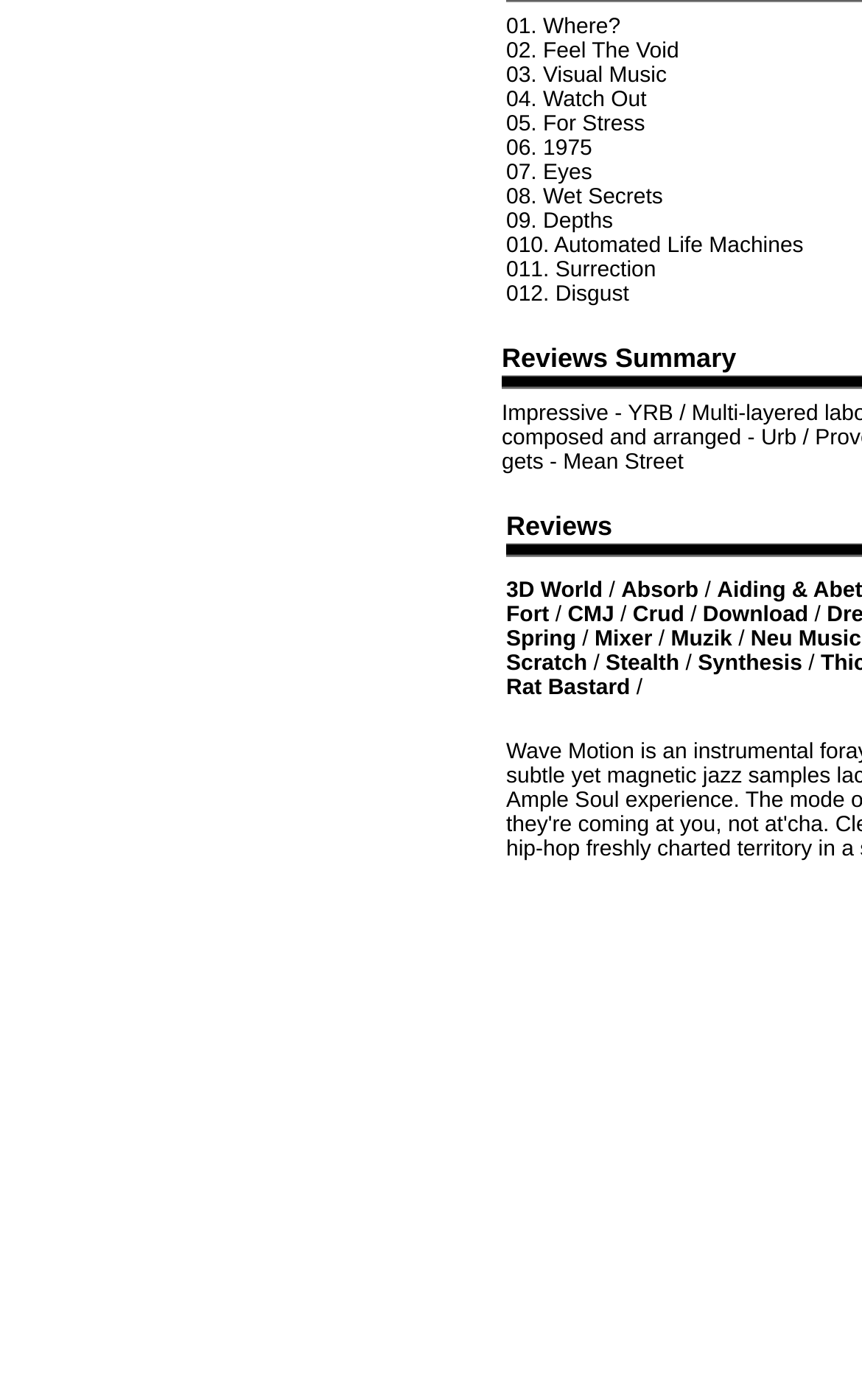Locate the UI element described by Neu Music and provide its bounding box coordinates. Use the format (top-left x, top-left y, bottom-right x, bottom-right y) with all values as floating point numbers between 0 and 1.

[0.871, 0.448, 0.999, 0.466]